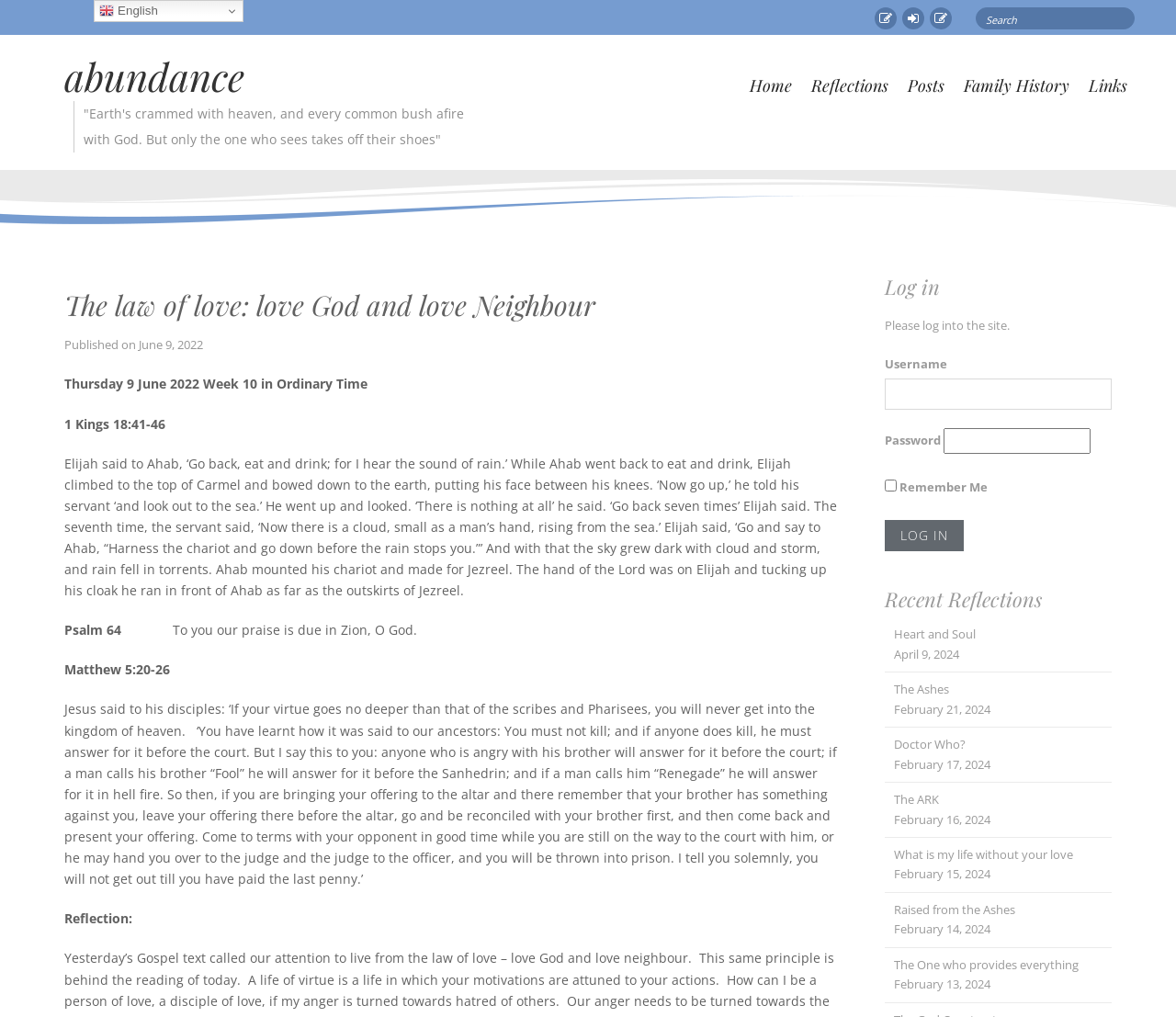Highlight the bounding box of the UI element that corresponds to this description: "Doctor Who?".

[0.76, 0.724, 0.821, 0.74]